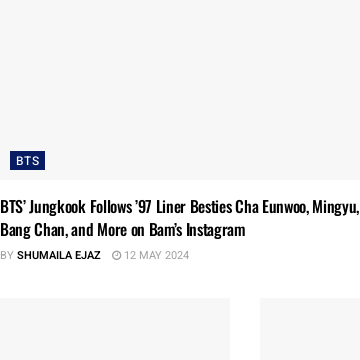Answer succinctly with a single word or phrase:
What is the date of the article?

May 12, 2024